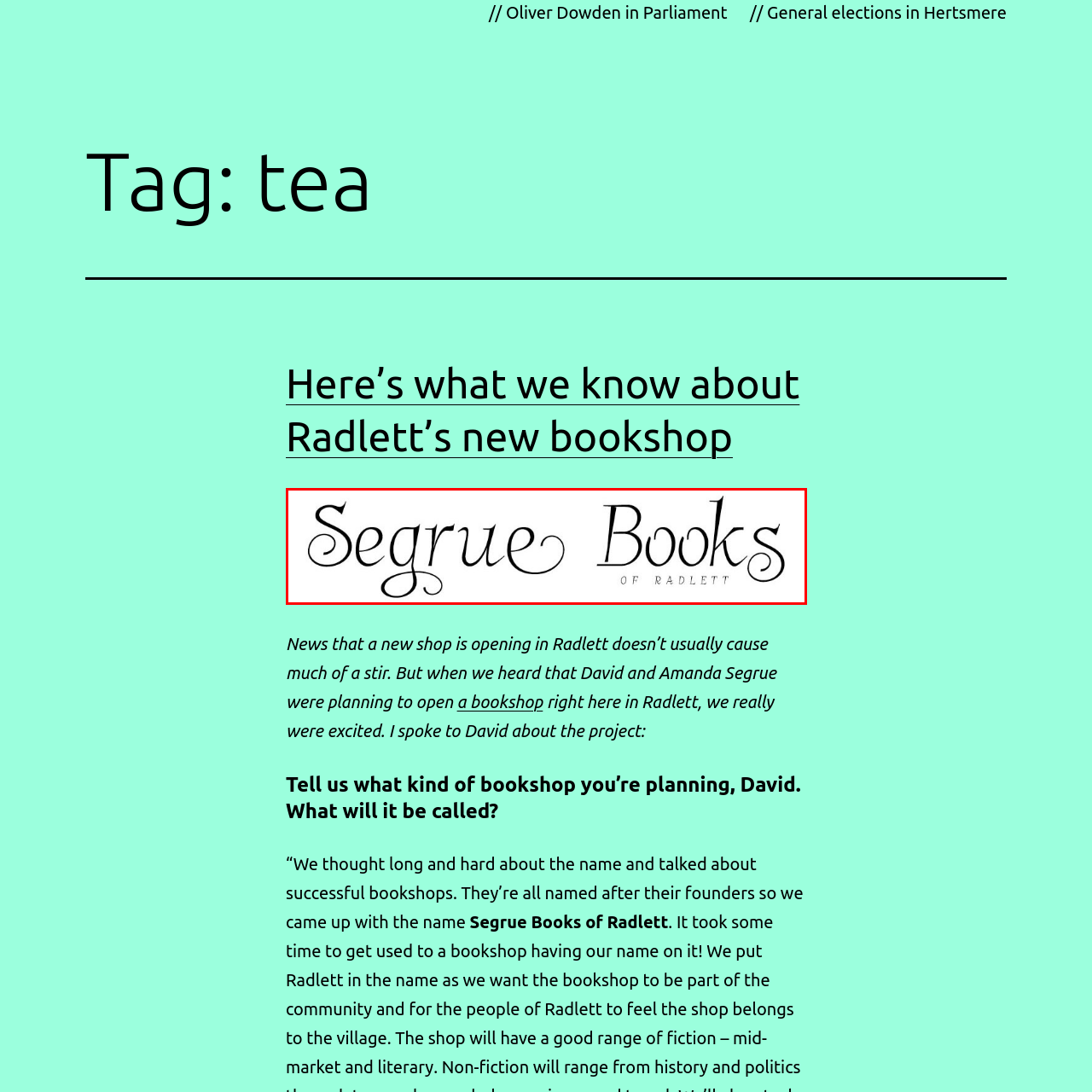Check the image inside the red boundary and briefly answer: Who are the owners of Segrue Books?

David and Amanda Segrue